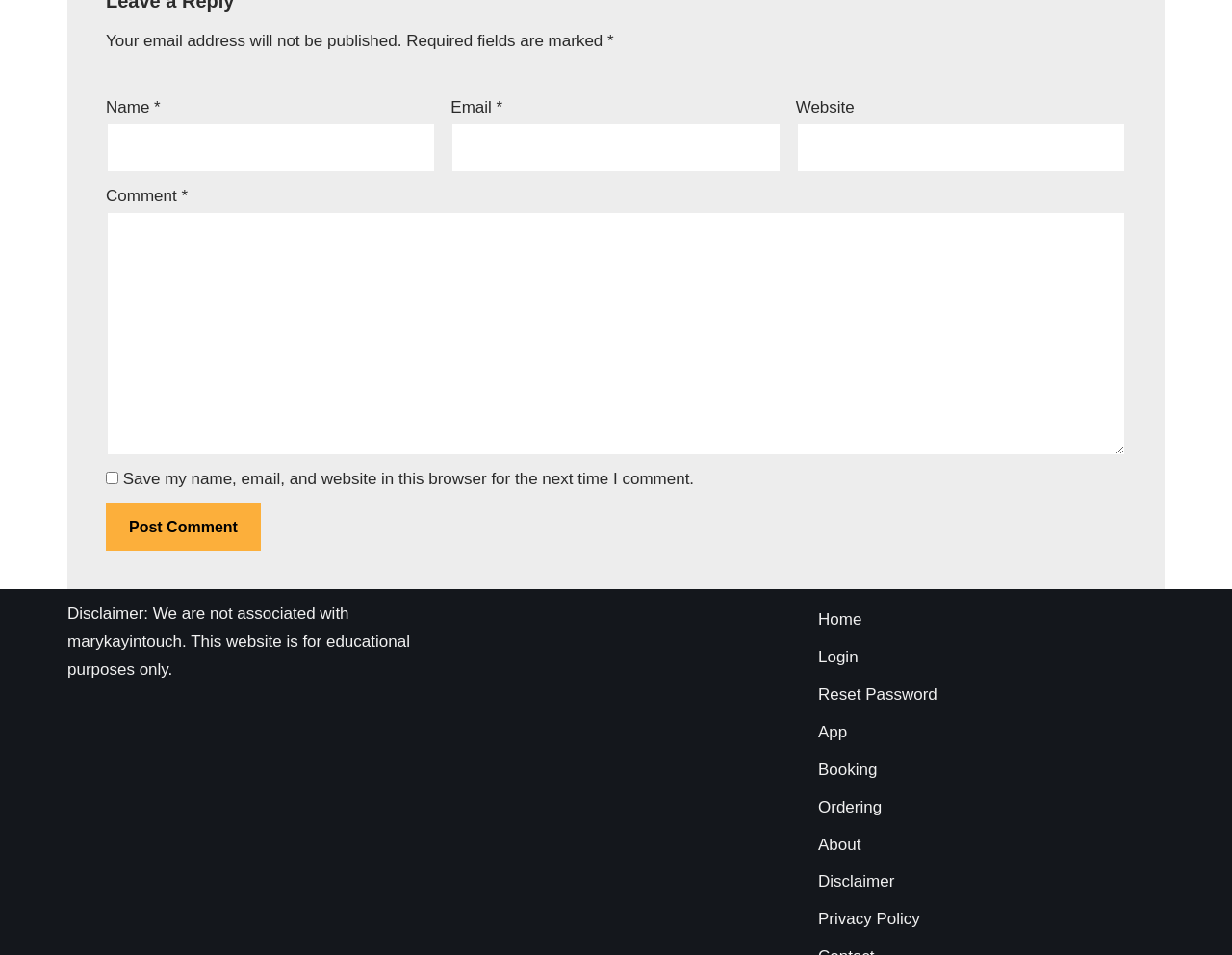What is the disclaimer about?
Refer to the image and offer an in-depth and detailed answer to the question.

The disclaimer is a static text element located near the bottom of the page and states 'Disclaimer: We are not associated with marykayintouch. This website is for educational purposes only.' This indicates that the website is not affiliated with marykayintouch and is intended for educational use.